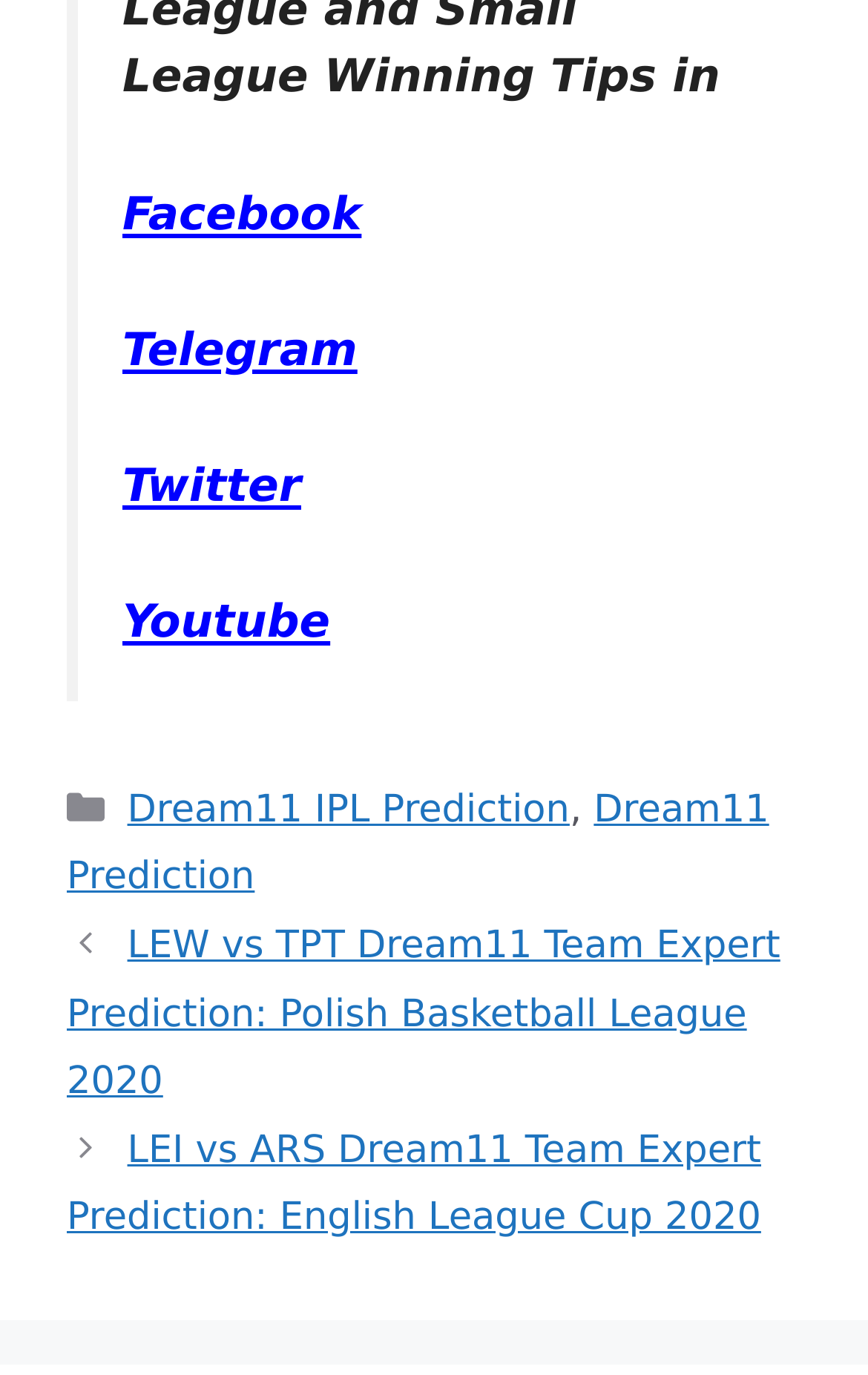Please answer the following question using a single word or phrase: 
What is the social media platform at the top left?

Facebook